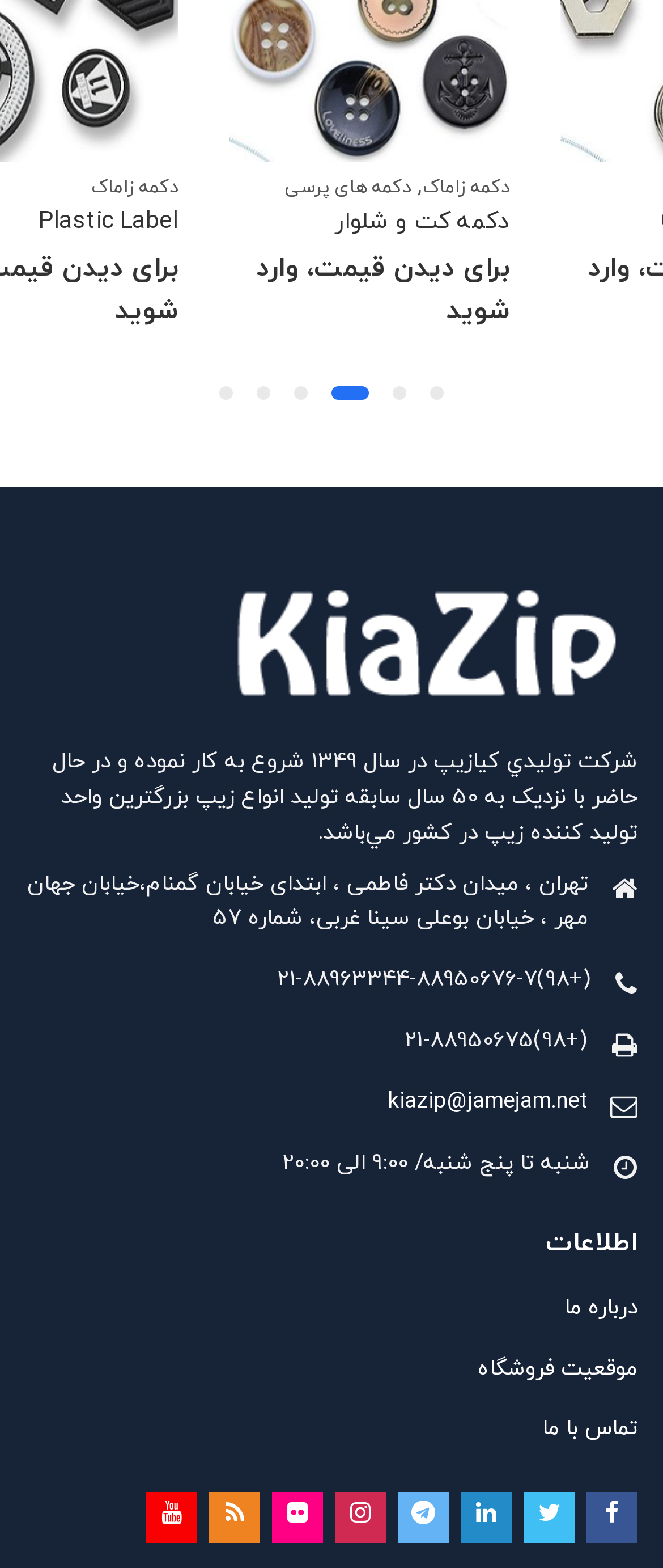What is the product category?
Please provide a single word or phrase based on the screenshot.

Zip